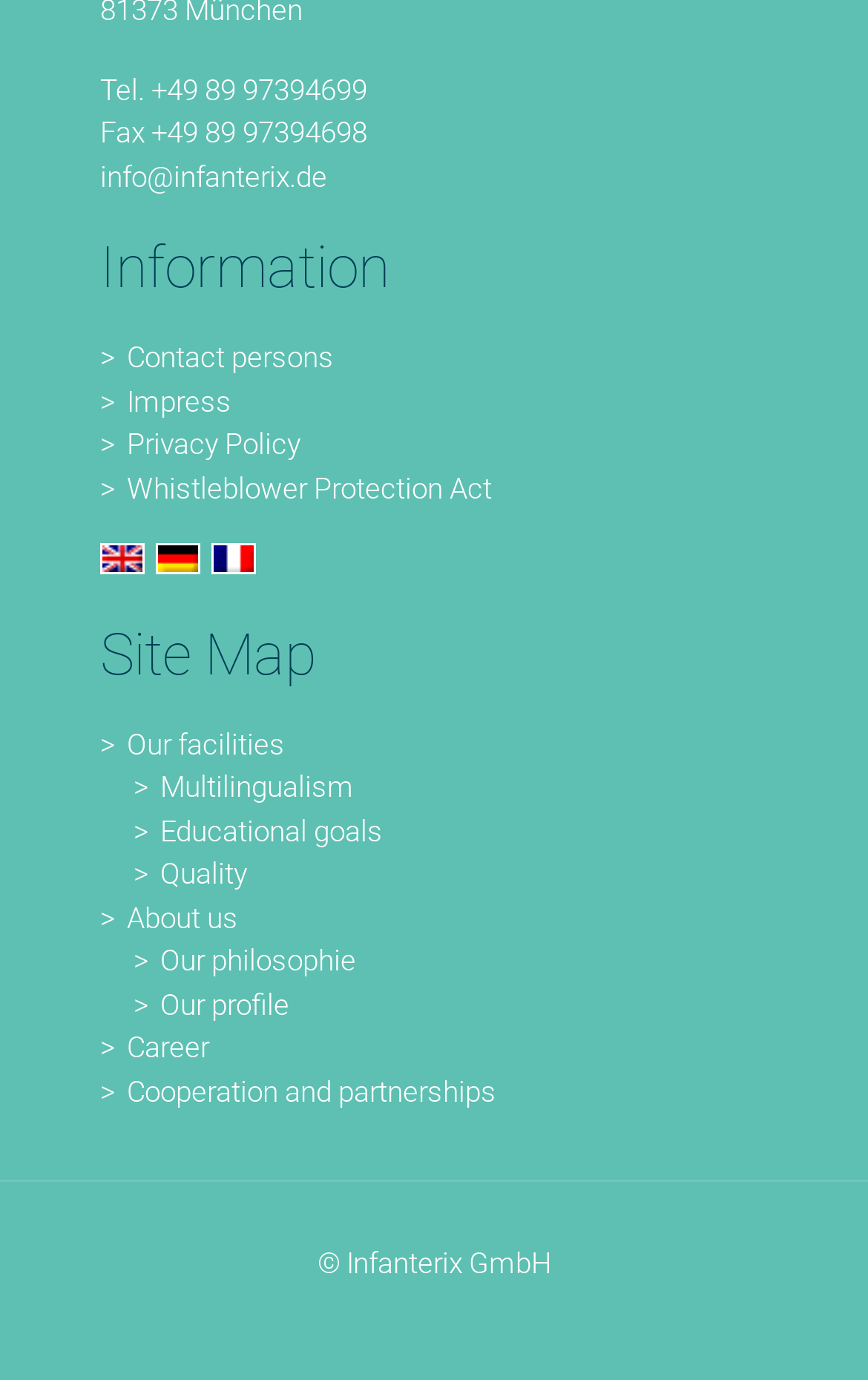How many image links are there on the webpage?
Using the information from the image, provide a comprehensive answer to the question.

There are three image links on the webpage, each containing an image element, located next to each other.